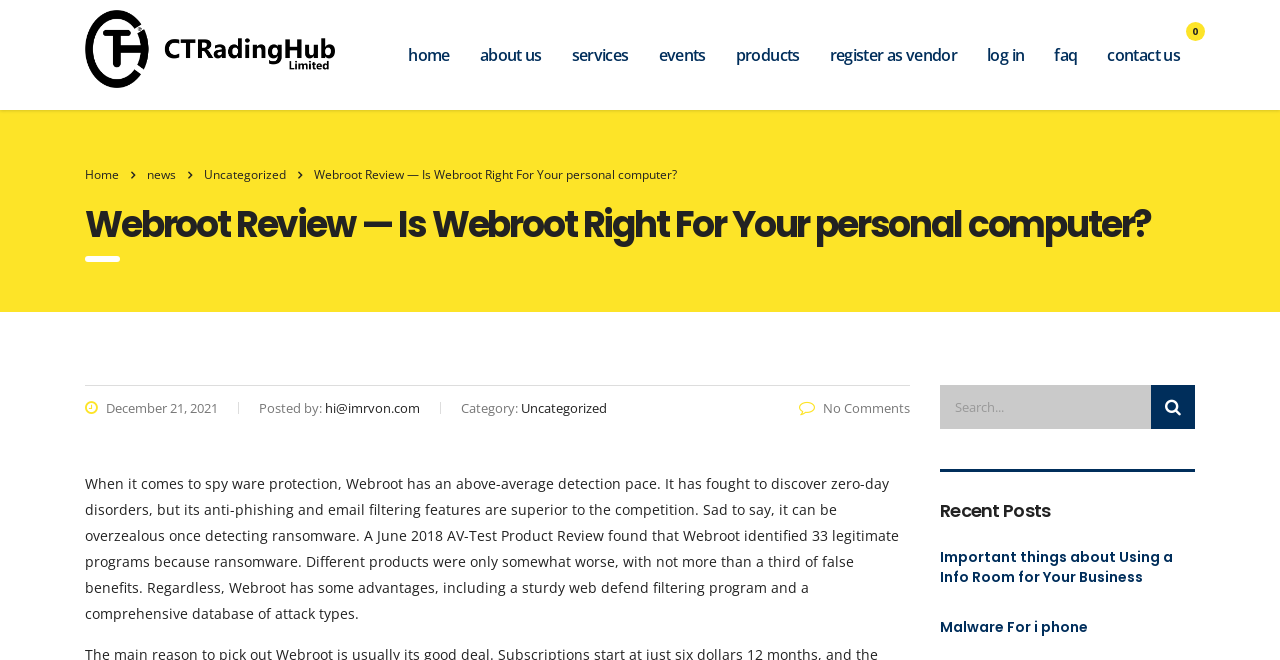Locate the bounding box coordinates of the region to be clicked to comply with the following instruction: "read recent posts". The coordinates must be four float numbers between 0 and 1, in the form [left, top, right, bottom].

[0.734, 0.711, 0.934, 0.791]